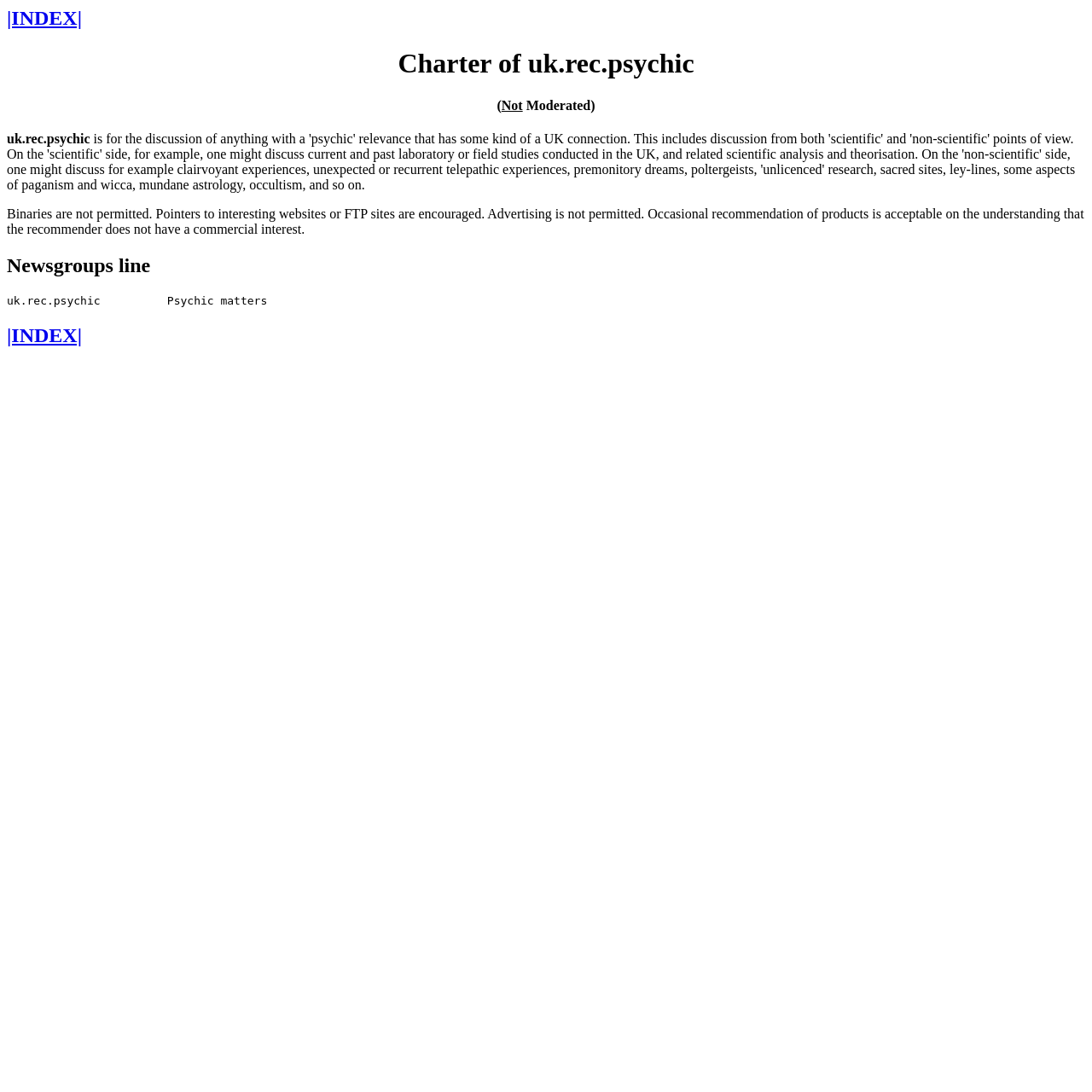Provide a thorough description of the webpage you see.

The webpage is about the Charter of UK.REC.PSYCHIC, a newsgroup focused on psychic matters. At the top of the page, there is a heading that reads "INDEX" with a link to the index page. Below this, there is a larger heading that displays the title "Charter of uk.rec.psychic" followed by a subtitle "(Not Moderated)".

Further down the page, there is a block of text that outlines the rules and guidelines for the newsgroup. This text explains that binaries are not allowed, but pointers to interesting websites or FTP sites are encouraged. It also mentions that advertising is not permitted, but occasional recommendations of products are acceptable as long as the recommender does not have a commercial interest.

Below this text, there is another heading that reads "Newsgroups line". This is followed by a brief description of the uk.rec.psychic newsgroup, which is focused on psychic matters. Finally, at the bottom of the page, there is another "INDEX" heading with a link to the index page, similar to the one at the top.